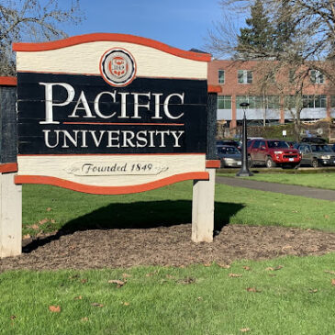What is the condition of the lawn surrounding the sign?
Please provide a single word or phrase based on the screenshot.

Well-maintained